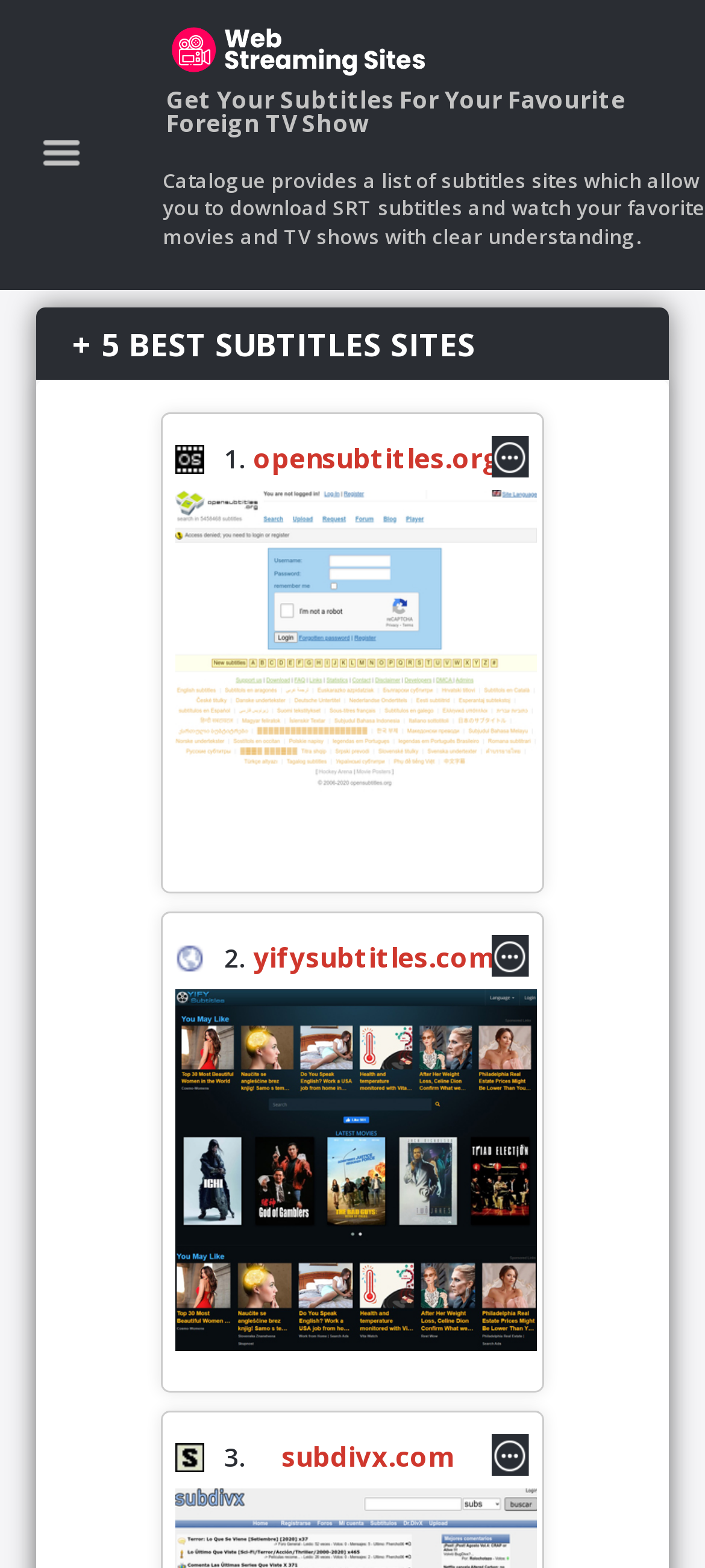Please determine and provide the text content of the webpage's heading.

Get Your Subtitles For Your Favourite Foreign TV Show